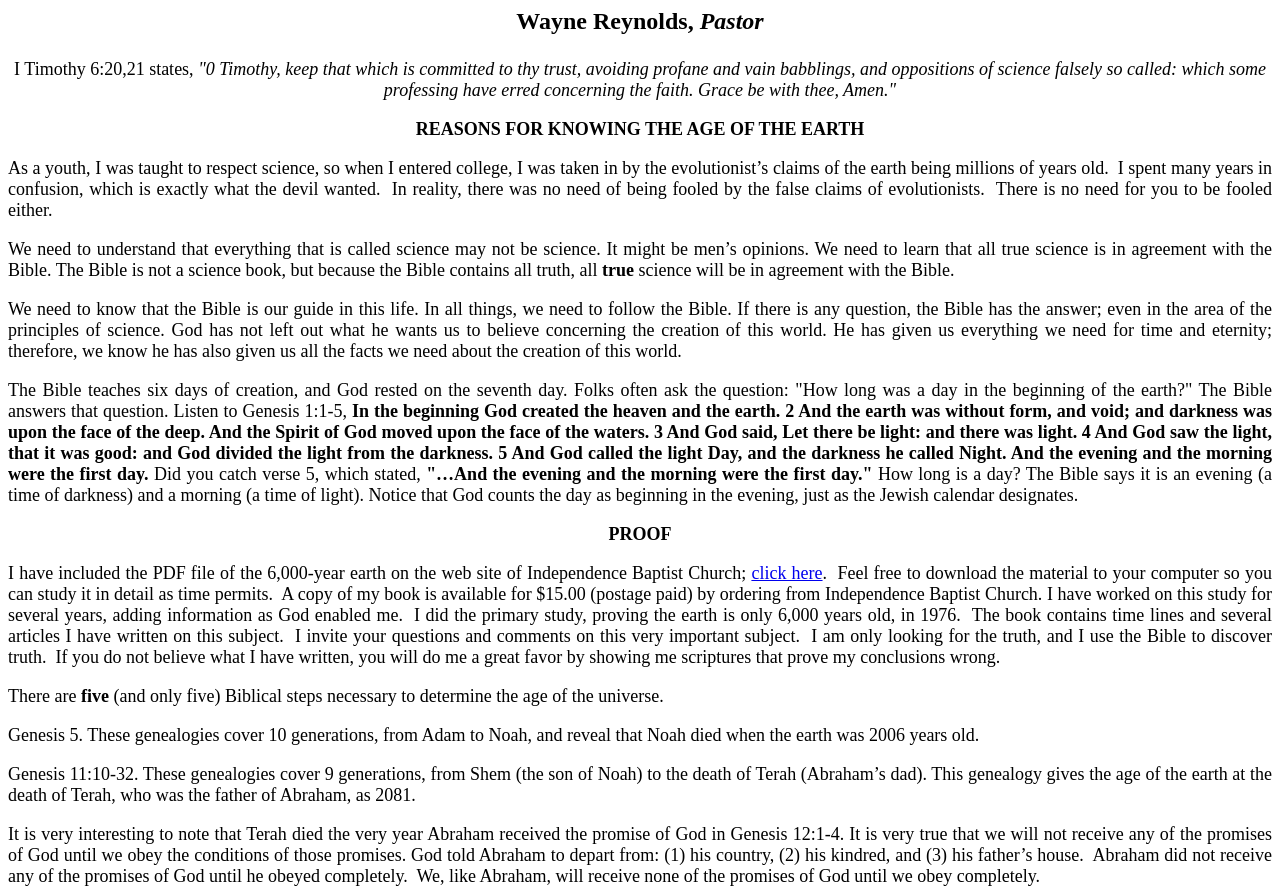Offer a meticulous description of the webpage's structure and content.

The webpage is about proving that the world is 6,000 years old, as stated in the title "August - Proof the World is 6,000 Years Old". At the top of the page, there is a brief introduction by Wayne Reynolds, a pastor, who shares his personal experience of being confused by evolutionist claims of the earth being millions of years old.

Below the introduction, there is a section titled "REASONS FOR KNOWING THE AGE OF THE EARTH", which explains that not everything called science is true and that the Bible is the ultimate guide in understanding the creation of the world. The text emphasizes the importance of following the Bible and its teachings on creation.

The next section discusses the Bible's account of creation, citing Genesis 1:1-5, which describes the creation of the world in six days. The text highlights the definition of a day as an evening and a morning, as stated in verse 5.

Further down, there is a section titled "PROOF", which appears to be a summary of the author's book on the subject. The author invites readers to download a PDF file of the book from the Independence Baptist Church website and offers a printed copy for purchase.

The page also lists five Biblical steps necessary to determine the age of the universe, which are explained in subsequent sections. These steps involve genealogies from Genesis 5 and 11, which cover the generations from Adam to Noah and from Shem to Abraham's father, Terah. The text notes that Terah died the same year Abraham received God's promise, emphasizing the importance of obeying God's conditions to receive His promises.

Throughout the page, there are no images, but there is a link to download the PDF file of the book. The text is densely packed, with multiple paragraphs and sections that explore the author's argument for a 6,000-year-old earth.